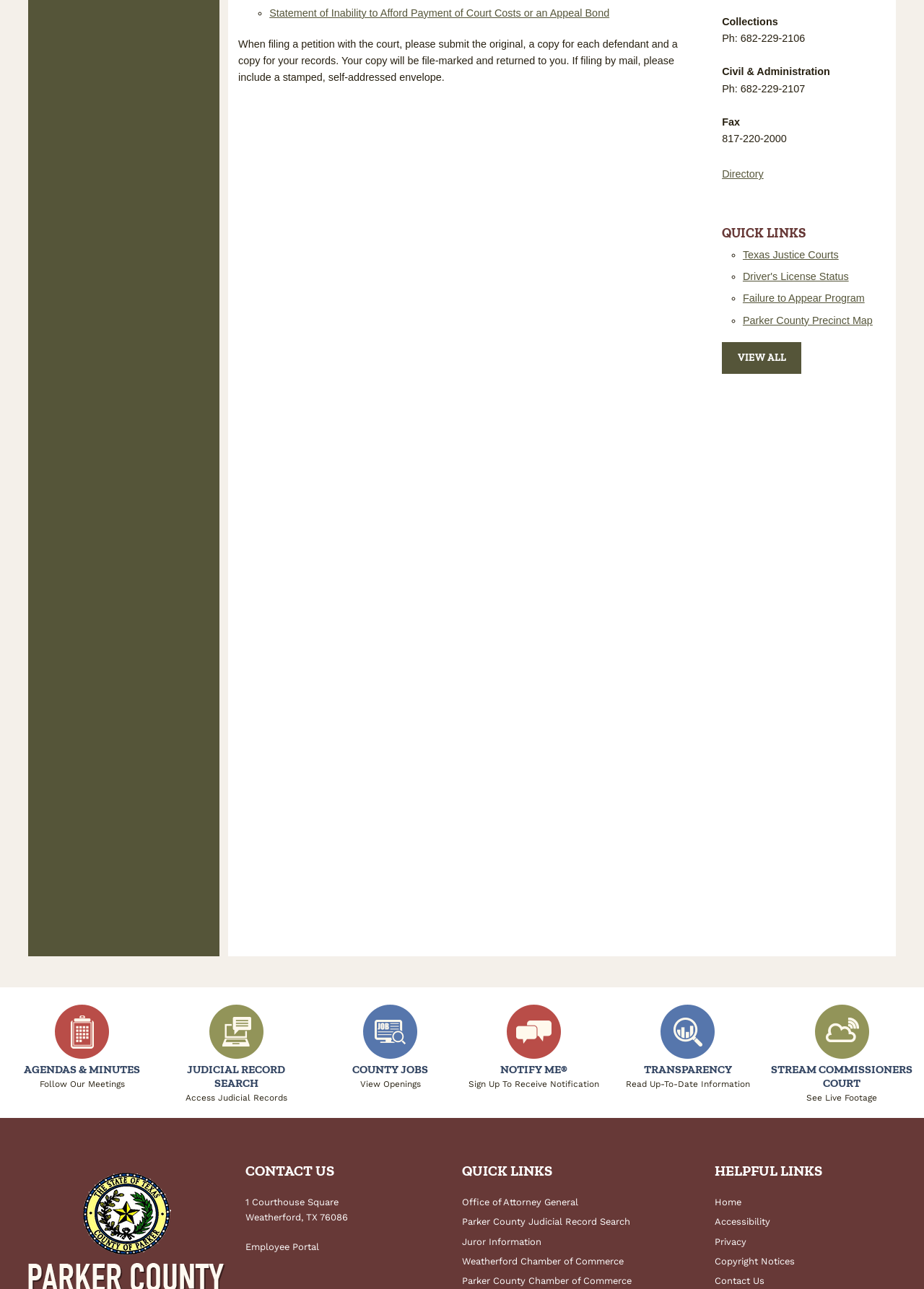Please identify the bounding box coordinates of the element I should click to complete this instruction: 'Sign Up To Receive Notification'. The coordinates should be given as four float numbers between 0 and 1, like this: [left, top, right, bottom].

[0.5, 0.774, 0.655, 0.847]